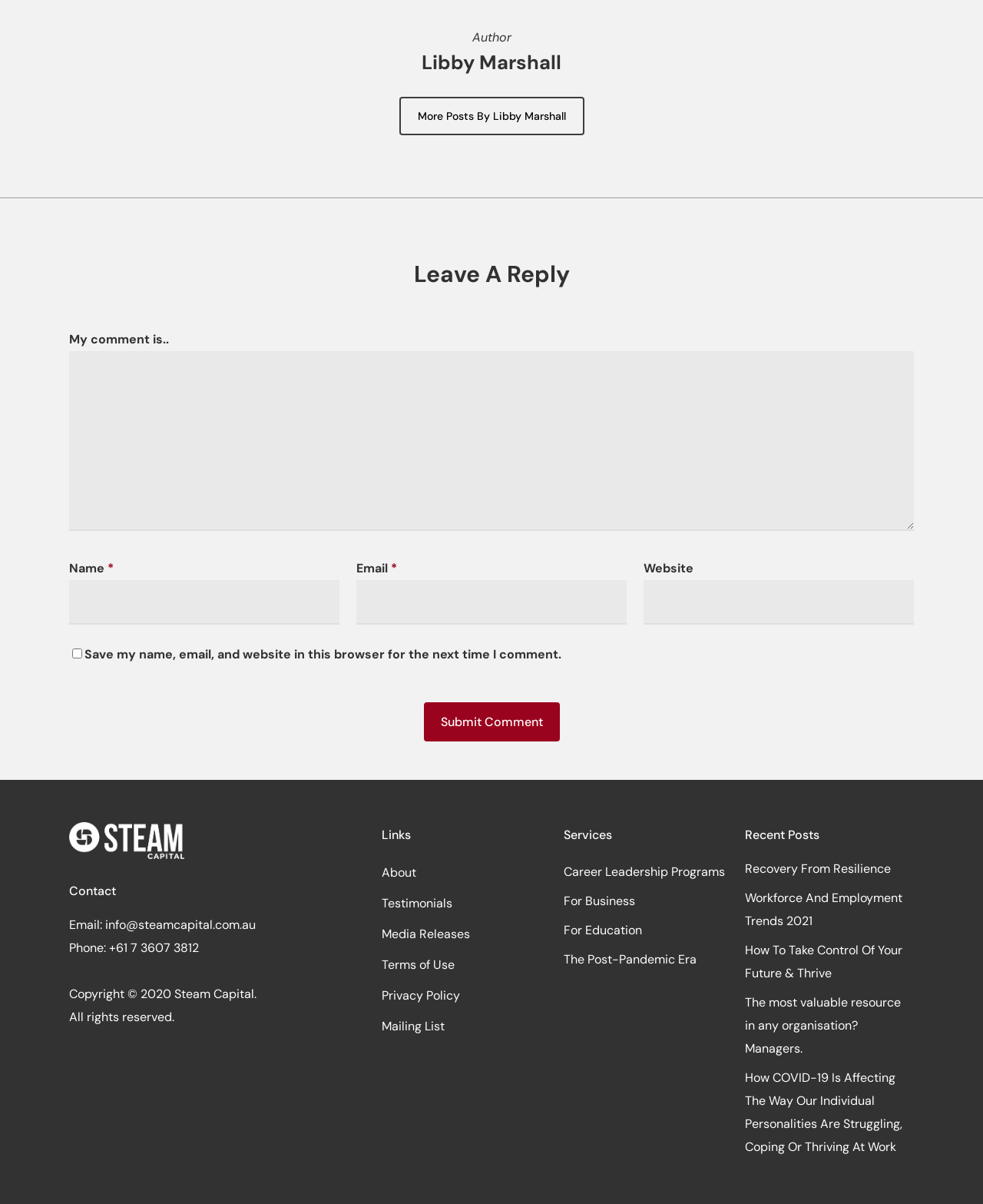Pinpoint the bounding box coordinates for the area that should be clicked to perform the following instruction: "Read more about Career Leadership Programs".

[0.573, 0.715, 0.741, 0.734]